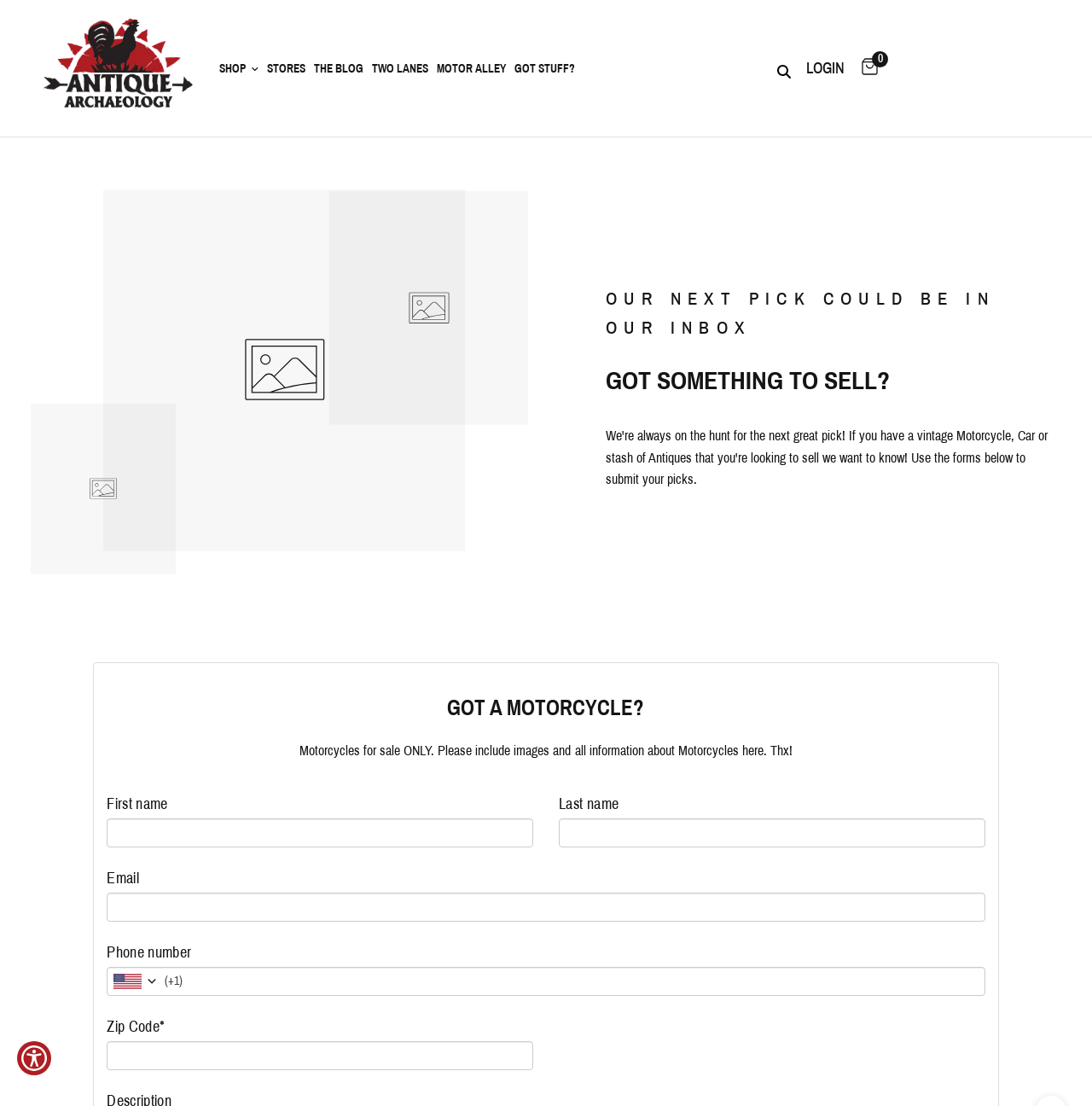Detail the features and information presented on the webpage.

This webpage is for an all-American made apparel and accessories brand called Two Lanes, founded by Mike Wolfe for explorers of the back roads. At the top left corner, there are four buttons: "Skip to Content", "Skip to Navigation", "Open Accessibility Toolbar", and "Skip to Footer". Below these buttons, there is a link to "Antique Archaeology" with two identical images. 

To the right of the "Antique Archaeology" link, there is a horizontal menubar with six menu items: "SHOP", "STORES", "THE BLOG", "TWO LANES", "MOTOR ALLEY", and "GOT STUFF?". Each menu item has a corresponding link and some of them have an image. 

On the top right corner, there is a search box with a button and an image. Next to the search box, there are two links: "LOGIN" and "0" with an image. 

Below the menubar, there is a large image, followed by a heading "GOT SOMETHING TO SELL?" and a paragraph of text "OUR NEXT PICK COULD BE IN OUR INBOX". 

Further down, there is another heading "GOT A MOTORCYCLE?" and a paragraph of text "Motorcycles for sale ONLY. Please include images and all information about Motorcycles here. Thx!". 

Below this, there is a form with fields for "First name", "Last name", "Email", "Phone number", and "Zip Code*". Each field has a corresponding text box and some of them have additional images or buttons.